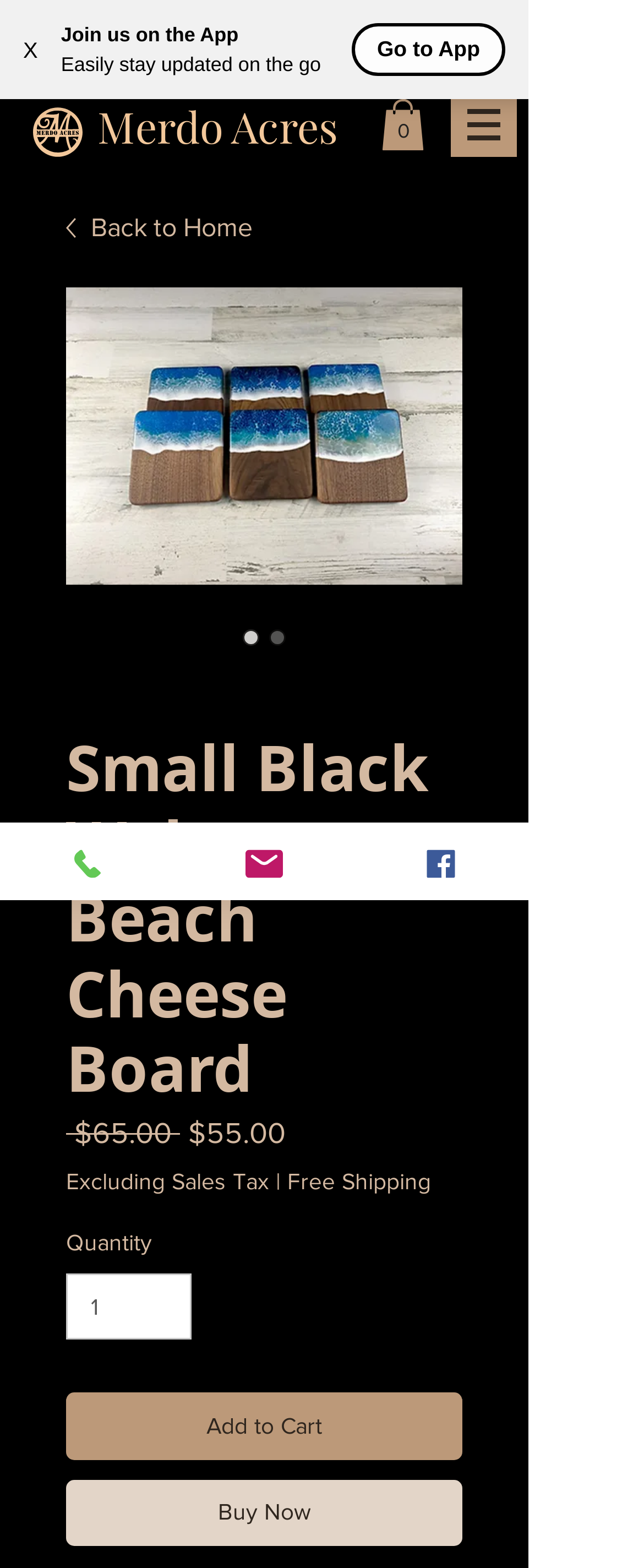Please determine the bounding box coordinates for the UI element described as: "Facebook".

[0.547, 0.525, 0.821, 0.574]